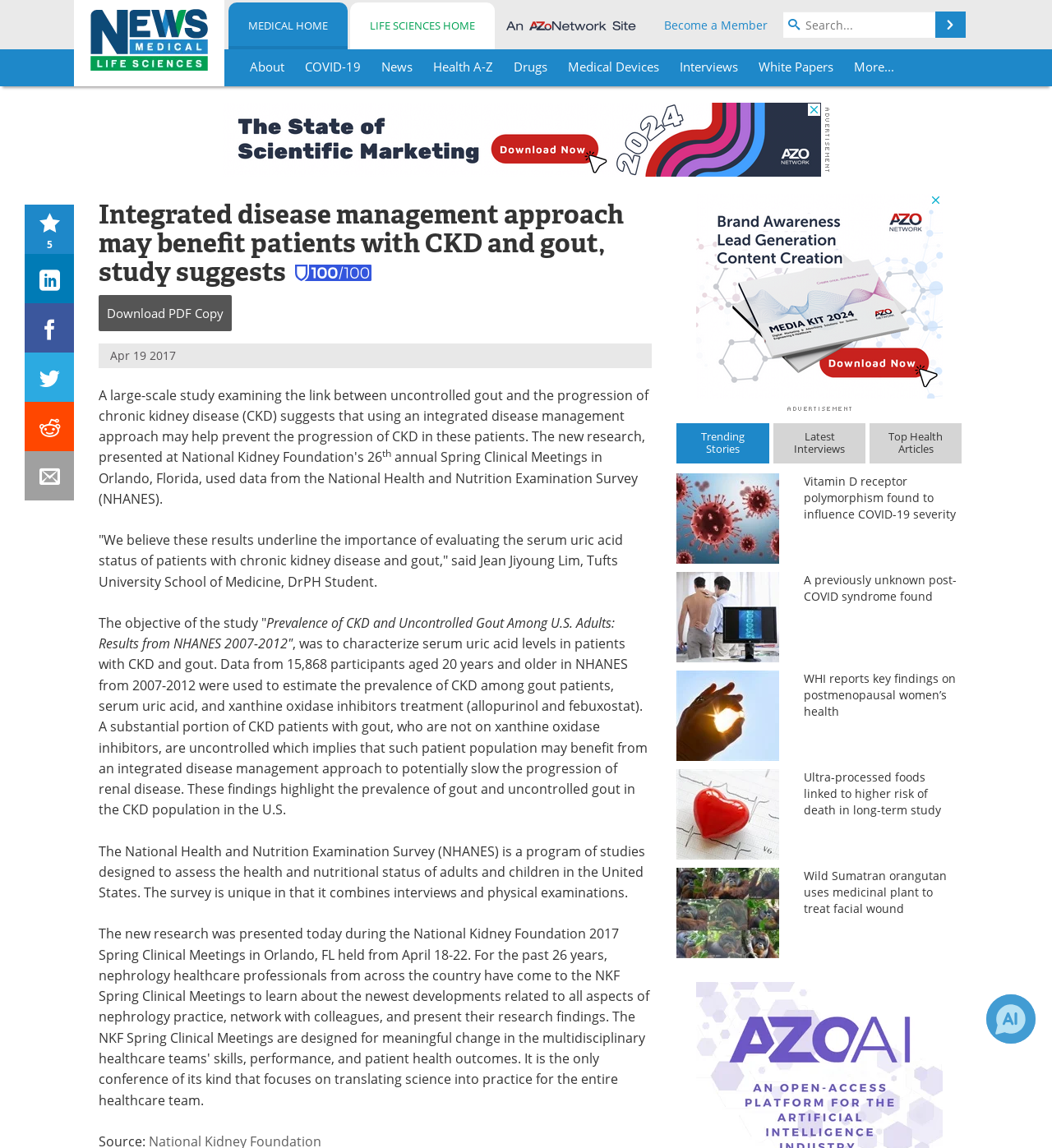Generate a comprehensive description of the contents of the webpage.

This webpage appears to be a news article from a medical website, with a focus on a study examining the link between uncontrolled gout and the progression of chronic kidney disease (CKD). 

At the top of the page, there is a header section with links to various sections of the website, including "MEDICAL HOME", "LIFE SCIENCES HOME", and "Become a Member". There is also a search box and a button to search the website. 

Below the header section, there is a large heading that summarizes the article, "Integrated disease management approach may benefit patients with CKD and gout, study suggests". 

To the left of the heading, there is an image of the "News-Medical" logo. Below the heading, there is a section with links to social media platforms, including LinkedIn, Facebook, Twitter, Reddit, and Email. 

The main content of the article is divided into several paragraphs, with headings and subheadings that summarize the study's findings. The text describes the study's objective, methodology, and results, including the prevalence of CKD and uncontrolled gout among U.S. adults, and the potential benefits of an integrated disease management approach. 

There are also several links to related articles and trending stories, including "Vitamin D receptor polymorphism found to influence COVID-19 severity", "A previously unknown post-COVID syndrome found", and "Ultra-processed foods linked to higher risk of death in long-term study". Each of these links has a corresponding image. 

At the bottom of the page, there is a section with links to more articles, as well as a button to chat with Azthena, an AI assistant. There is also an image of the Azthena chat logo.